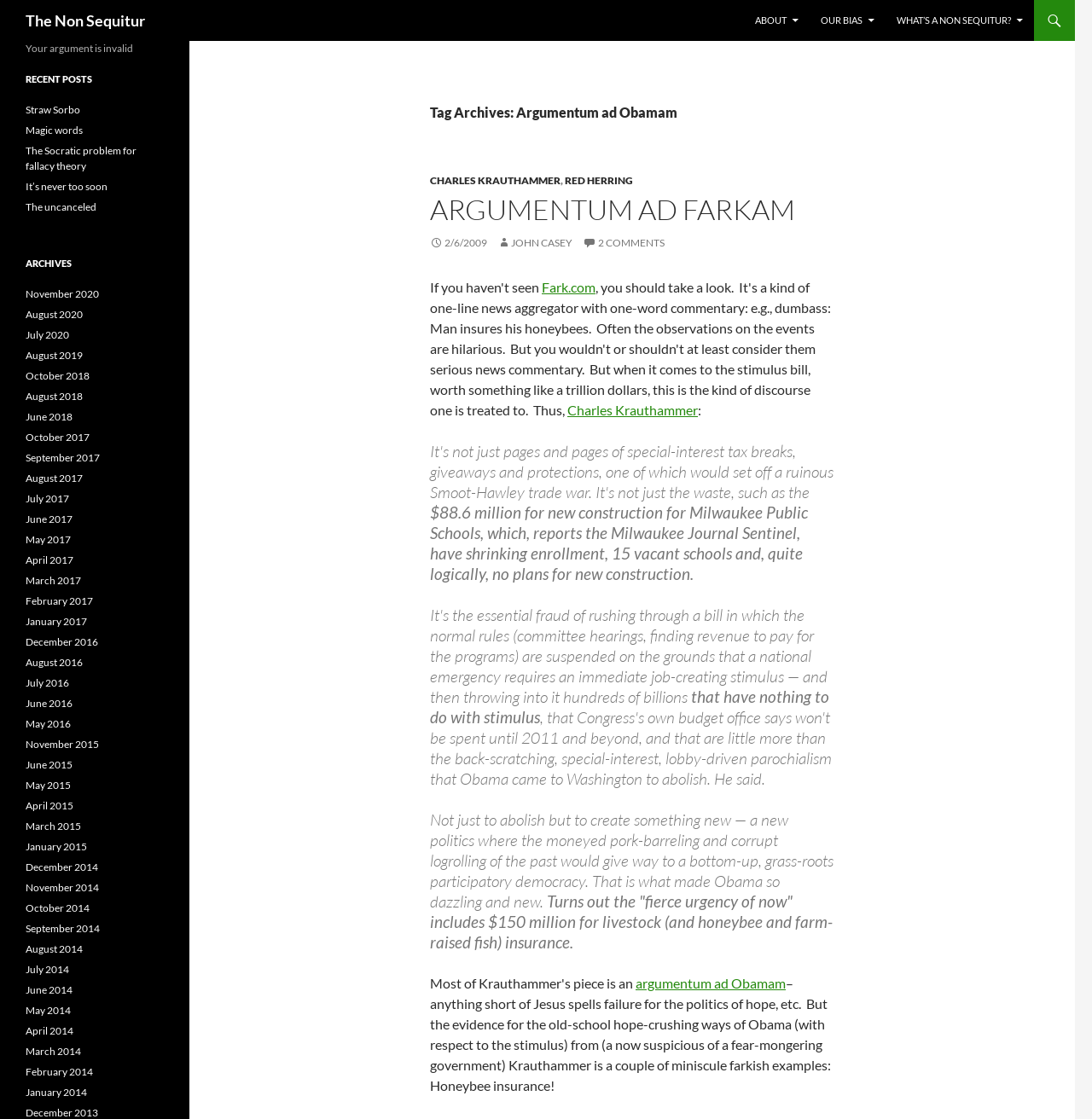What is the name of the blog?
Please respond to the question with a detailed and thorough explanation.

The name of the blog can be found in the heading element at the top of the webpage, which reads 'The Non Sequitur'.